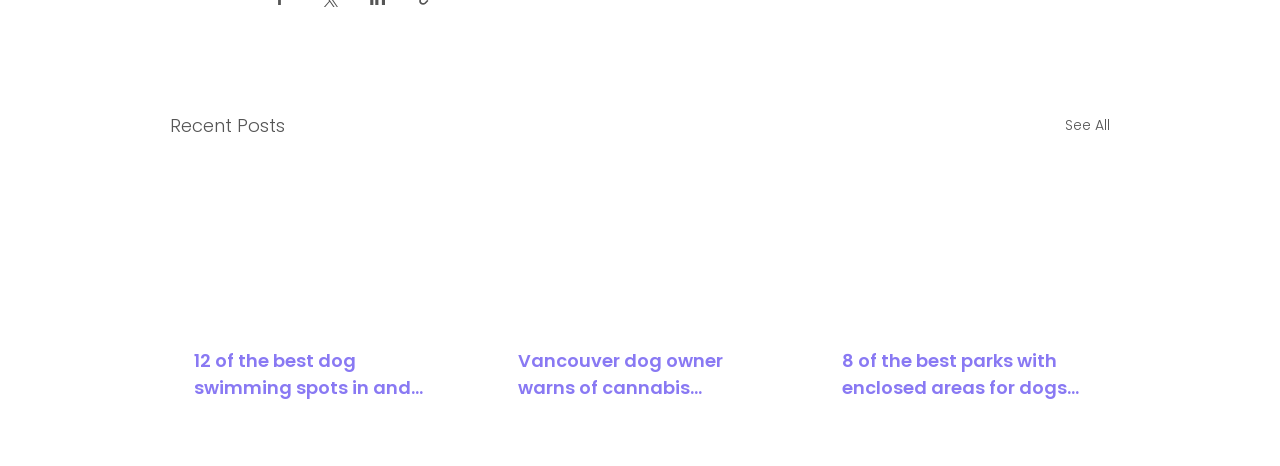Identify the bounding box coordinates of the region that should be clicked to execute the following instruction: "Learn about cannabis hazard for dogs in Vancouver".

[0.405, 0.745, 0.594, 0.861]